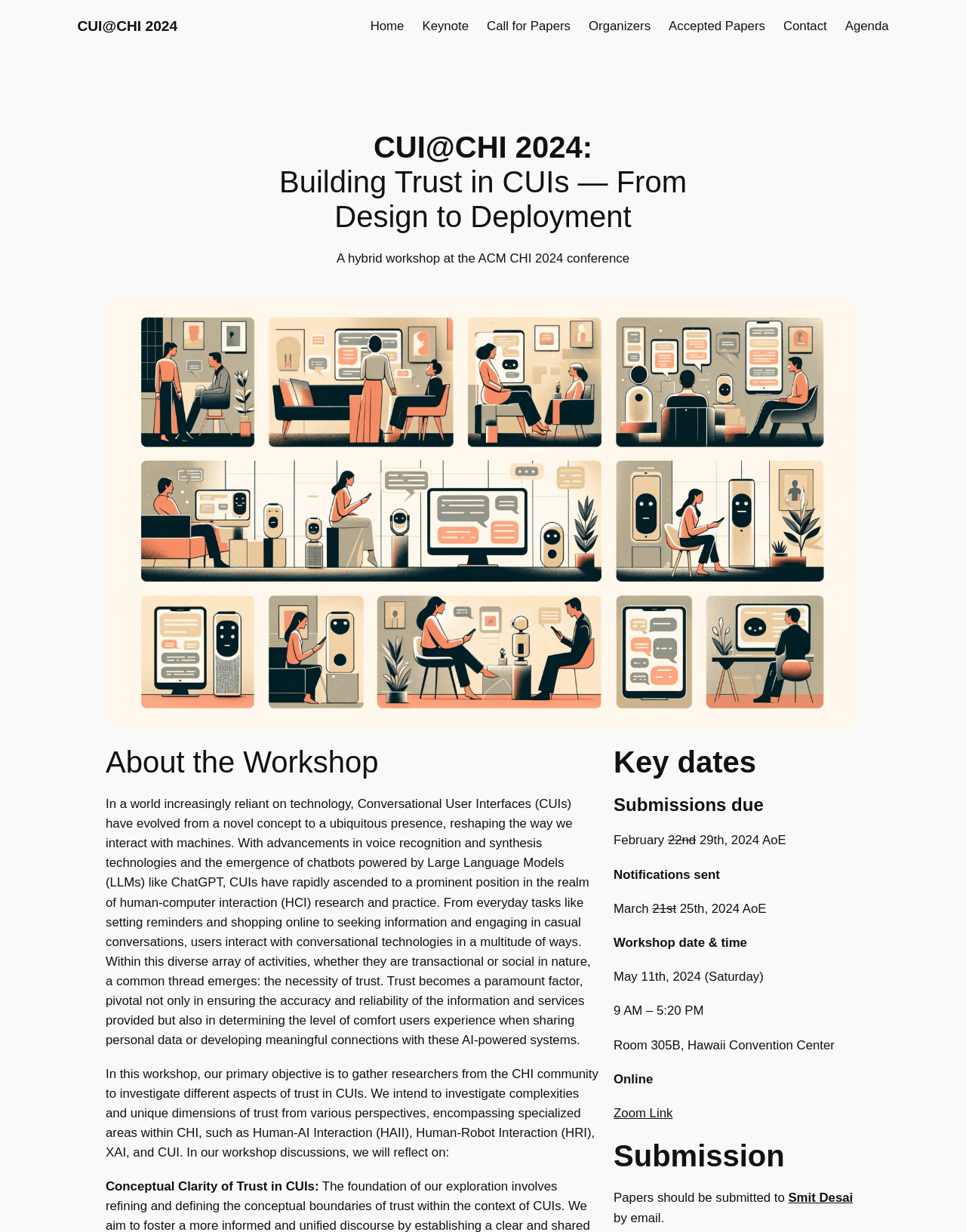What is the date of the workshop?
Using the image, provide a concise answer in one word or a short phrase.

May 11th, 2024